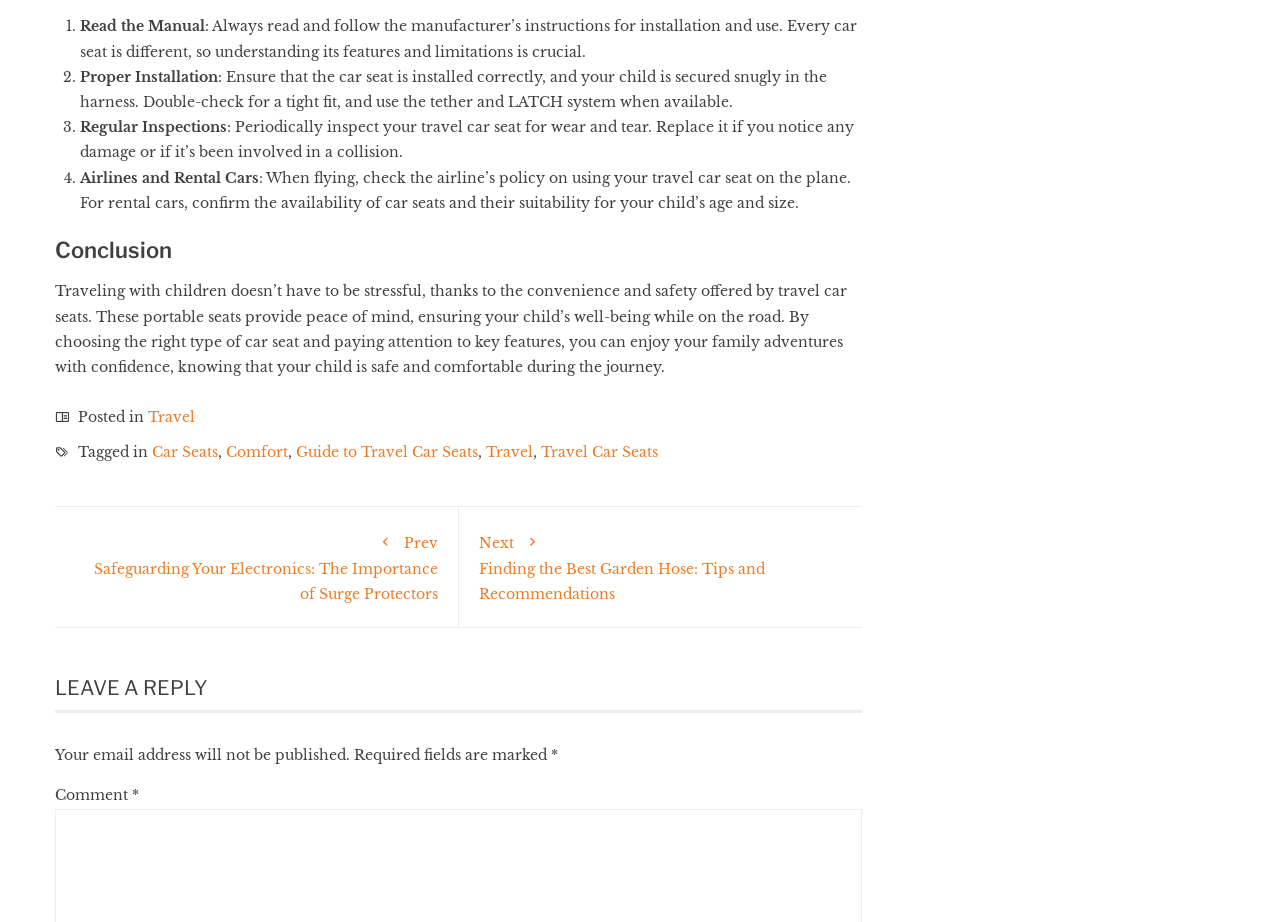Given the description "Hope and Glory", provide the bounding box coordinates of the corresponding UI element.

None